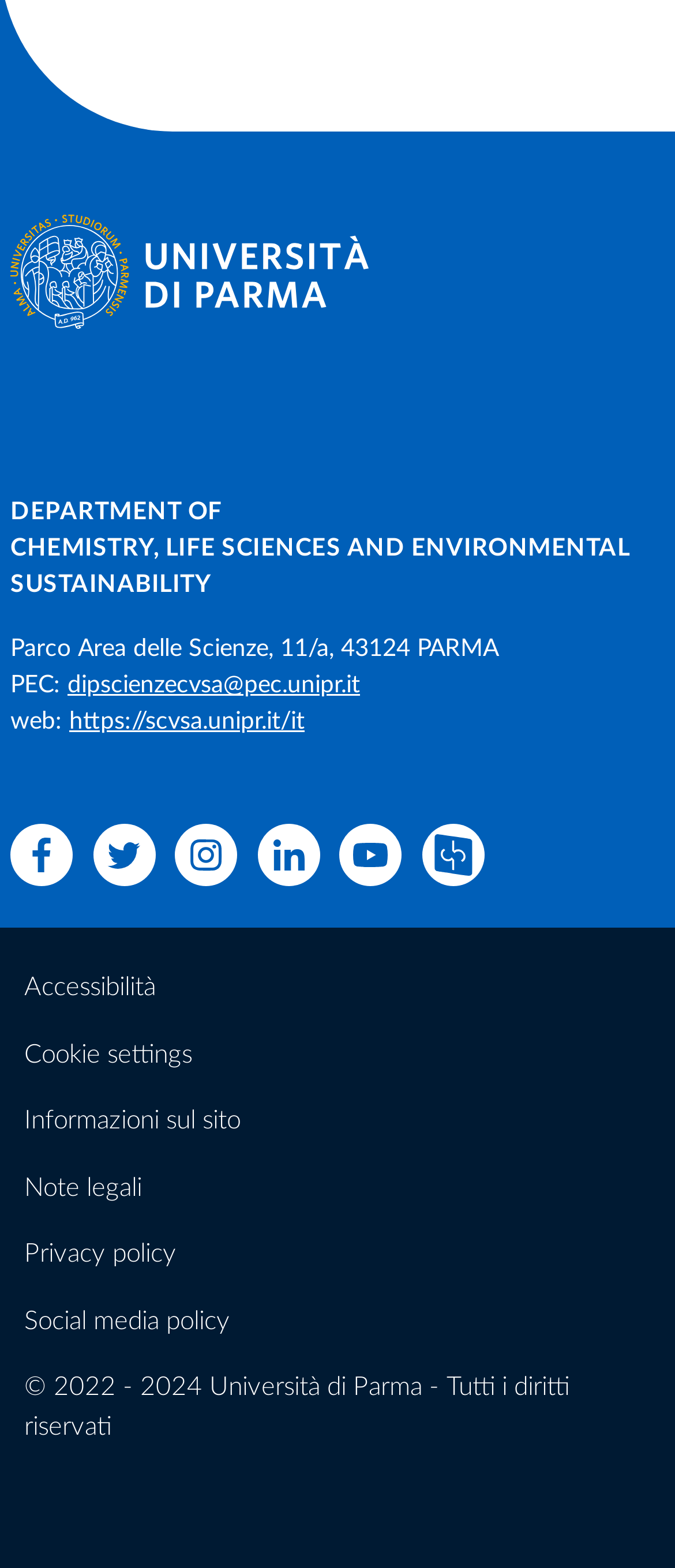Determine the bounding box coordinates for the element that should be clicked to follow this instruction: "go to the department's website". The coordinates should be given as four float numbers between 0 and 1, in the format [left, top, right, bottom].

[0.103, 0.453, 0.451, 0.468]